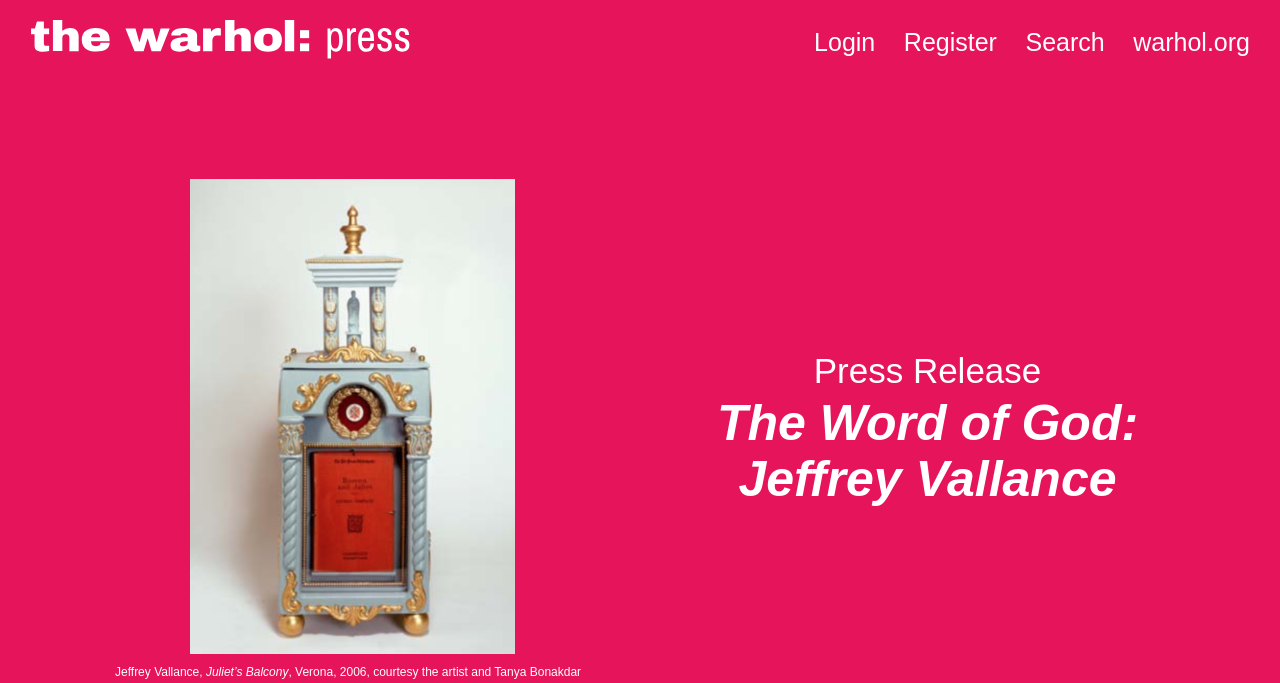Identify the first-level heading on the webpage and generate its text content.

Press Release
The Word of God: Jeffrey Vallance